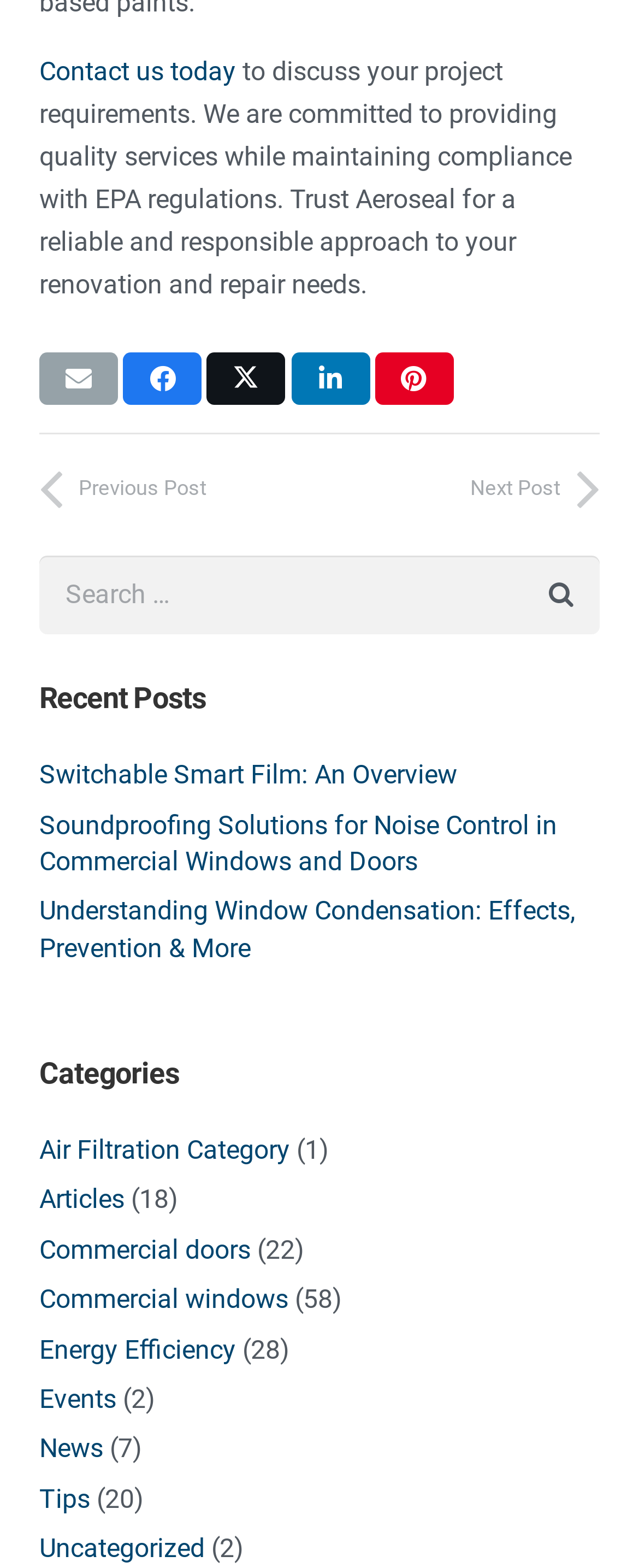Please identify the bounding box coordinates of the element's region that needs to be clicked to fulfill the following instruction: "Search for something". The bounding box coordinates should consist of four float numbers between 0 and 1, i.e., [left, top, right, bottom].

[0.062, 0.355, 0.938, 0.405]